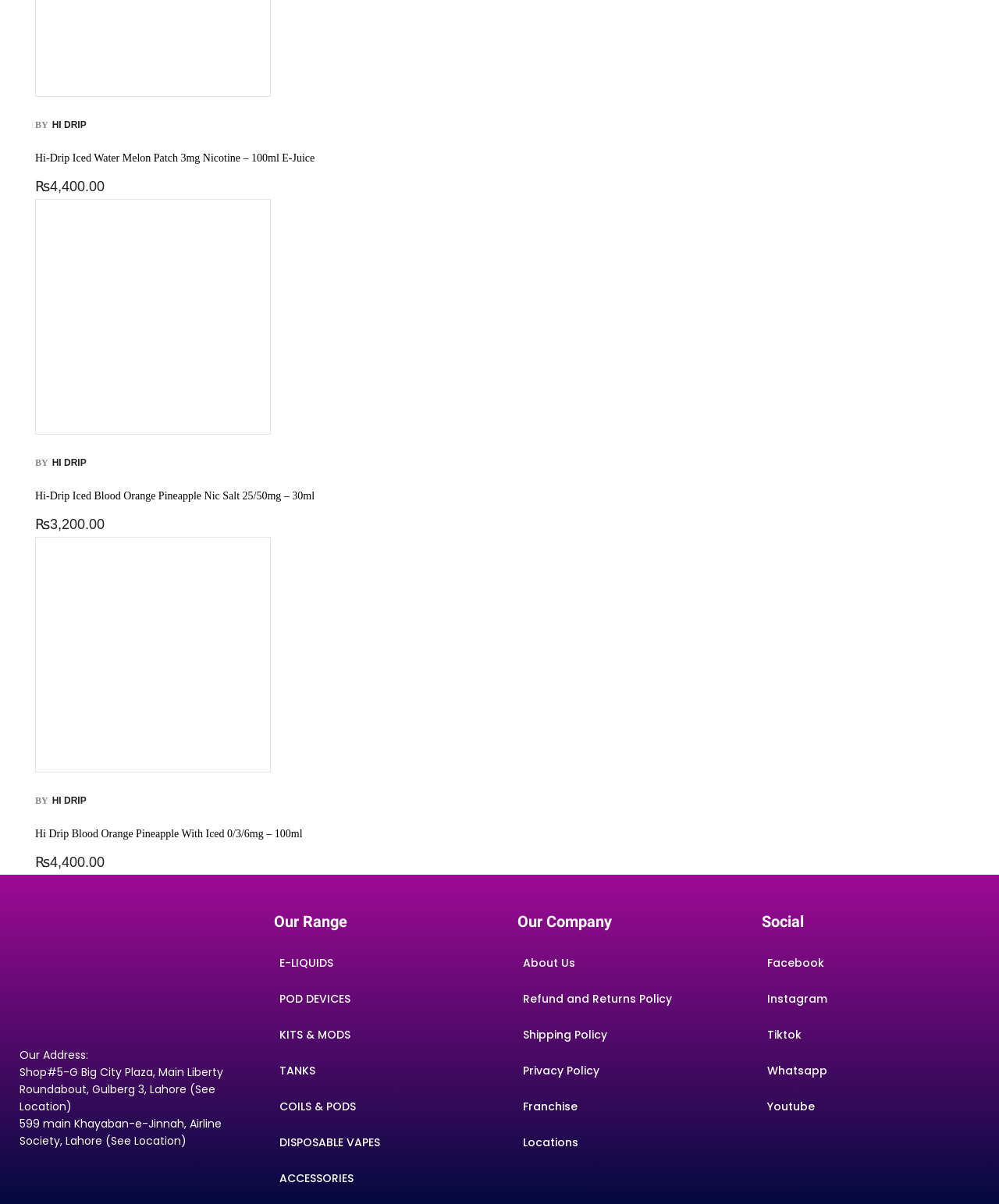Provide a short, one-word or phrase answer to the question below:
What categories of products are available on the website?

E-LIQUIDS, POD DEVICES, KITS & MODS, TANKS, COILS & PODS, DISPOSABLE VAPES, ACCESSORIES